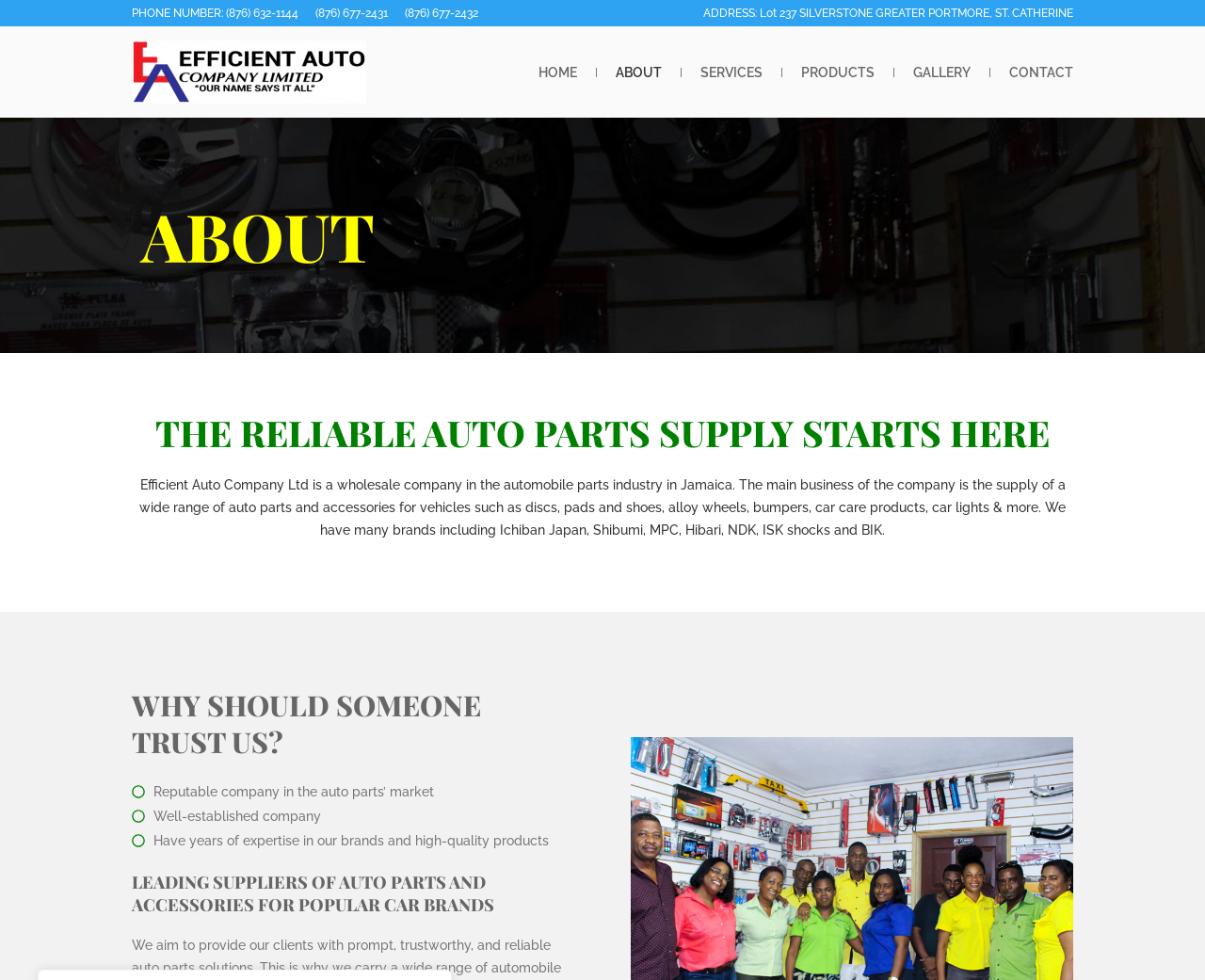Explain in detail what you observe on this webpage.

The webpage is about Efficient Auto Company Limited, a wholesale company that supplies auto parts for various car brands. At the top left corner, there is a phone number section with three phone numbers listed horizontally. Next to the phone numbers, there is an address section displaying the company's location. 

Below the phone number and address section, there is a logo of Efficient Auto Company, which is an image linked to the company's homepage. 

To the right of the logo, there is a navigation menu with six links: HOME, ABOUT, SERVICES, PRODUCTS, GALLERY, and CONTACT. These links are arranged horizontally and are evenly spaced.

The main content of the webpage is divided into three sections. The first section has a heading "ABOUT" and a subheading "THE RELIABLE AUTO PARTS SUPPLY STARTS HERE". Below the subheading, there is a paragraph describing the company's business, including the types of auto parts and accessories they supply.

The second section has a heading "WHY SHOULD SOMEONE TRUST US?" and lists three reasons why the company is trustworthy: they are a reputable company, well-established, and have years of expertise in their brands and high-quality products.

The third section has a heading "LEADING SUPPLIERS OF AUTO PARTS AND ACCESSORIES FOR POPULAR CAR BRANDS", but there is no additional content below this heading.